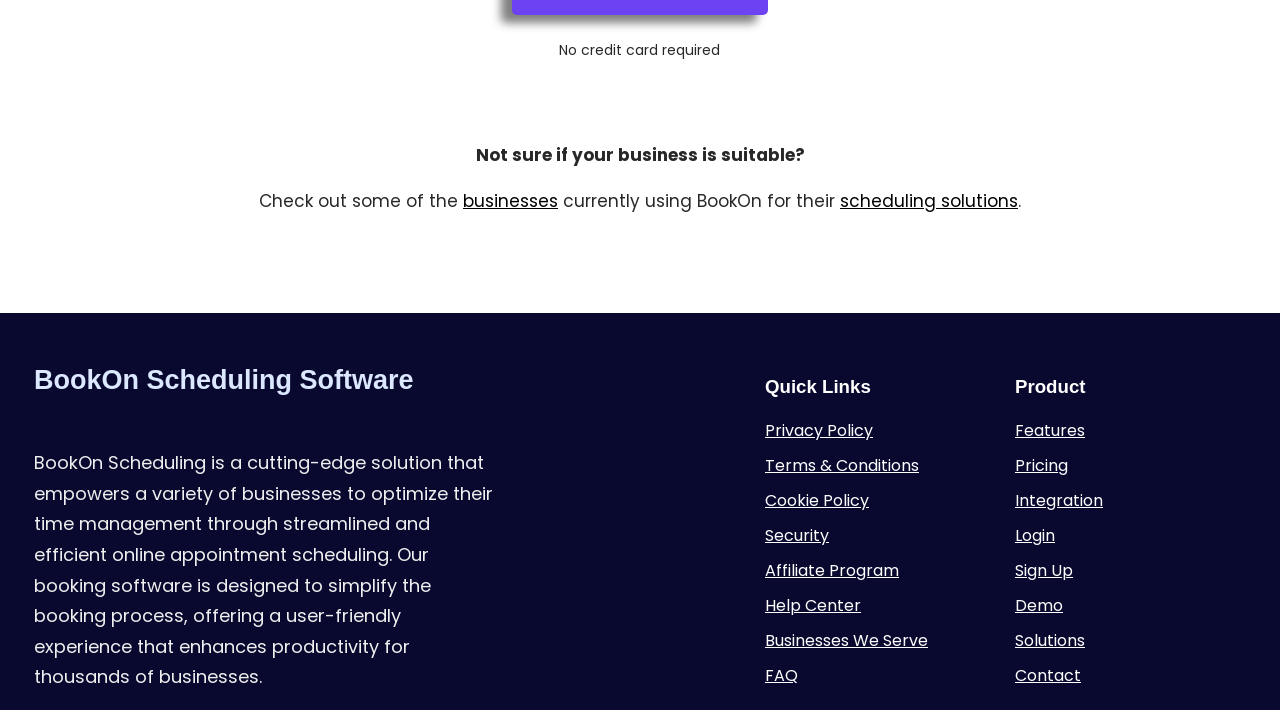What type of businesses use BookOn? Observe the screenshot and provide a one-word or short phrase answer.

Various businesses